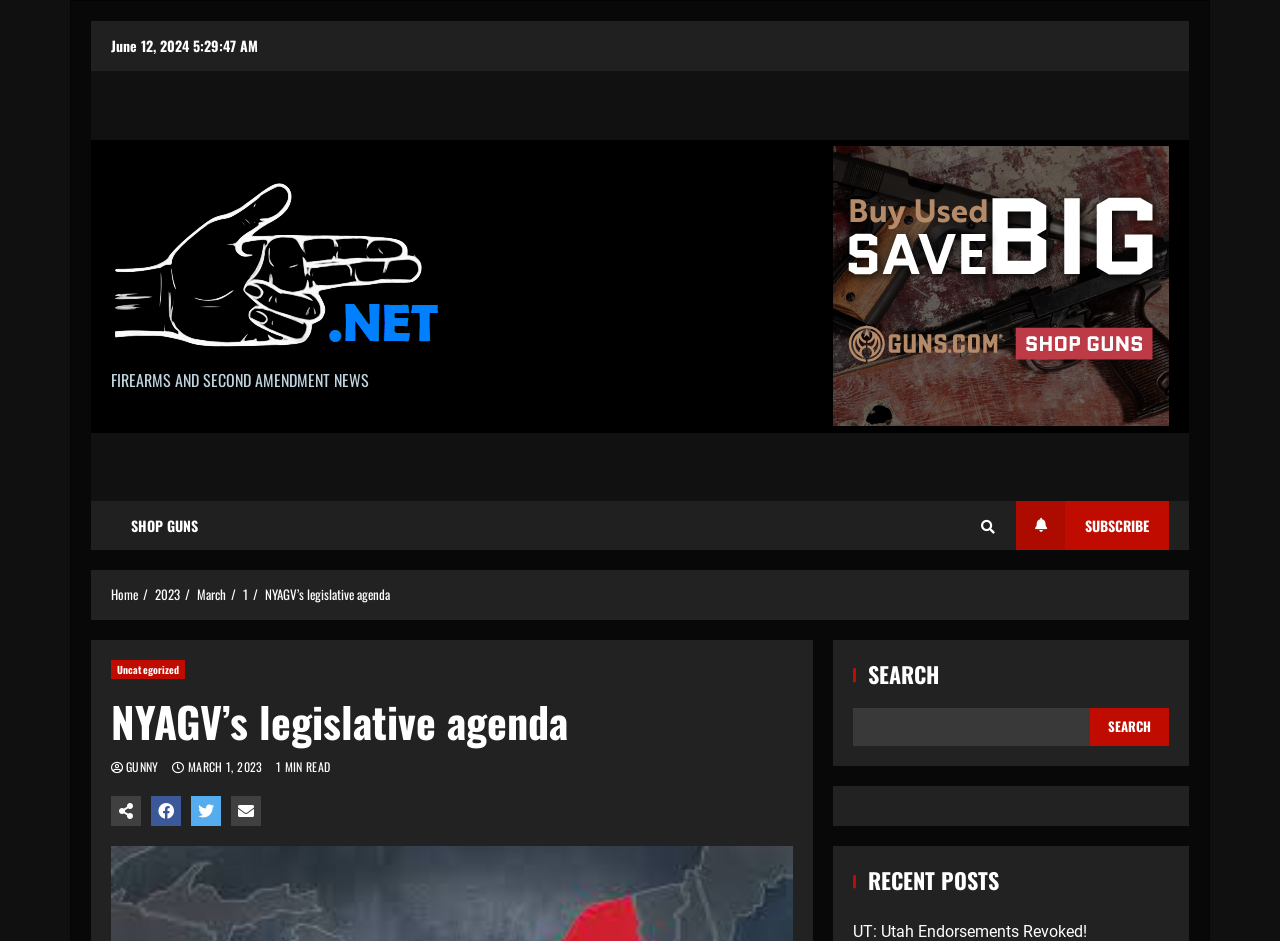Utilize the details in the image to give a detailed response to the question: What is the text below the 'NYAGV’s legislative agenda' heading?

I found the text 'MARCH 1, 2023' below the 'NYAGV’s legislative agenda' heading, which is a StaticText element with bounding box coordinates [0.144, 0.806, 0.208, 0.824].